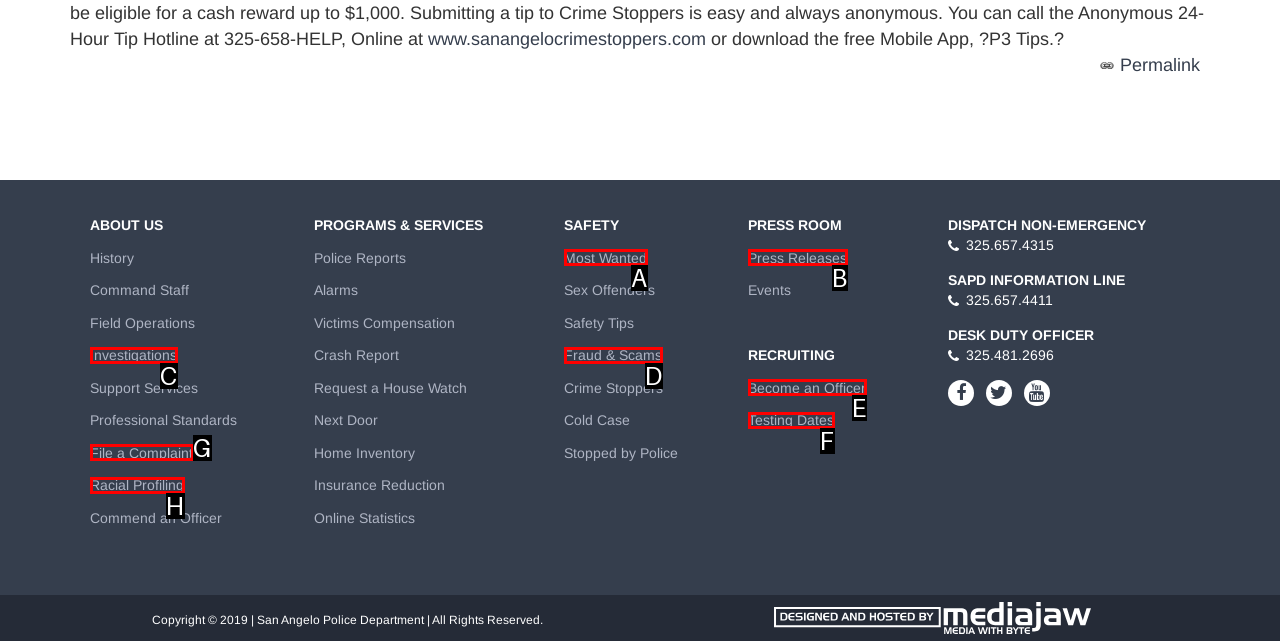Determine which option matches the element description: File a Complaint
Reply with the letter of the appropriate option from the options provided.

G